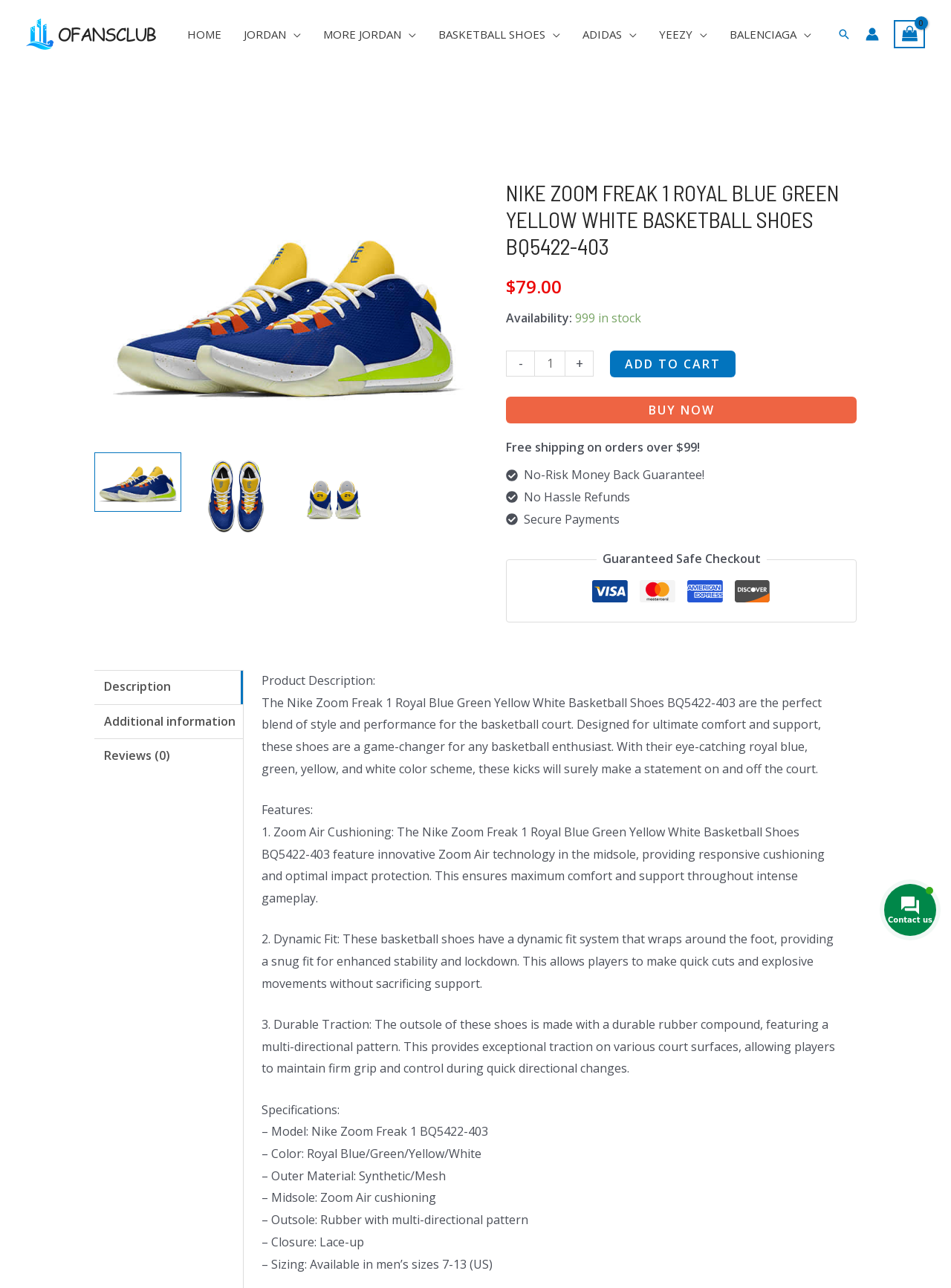Identify the bounding box coordinates of the clickable section necessary to follow the following instruction: "Add to cart". The coordinates should be presented as four float numbers from 0 to 1, i.e., [left, top, right, bottom].

[0.642, 0.272, 0.774, 0.293]